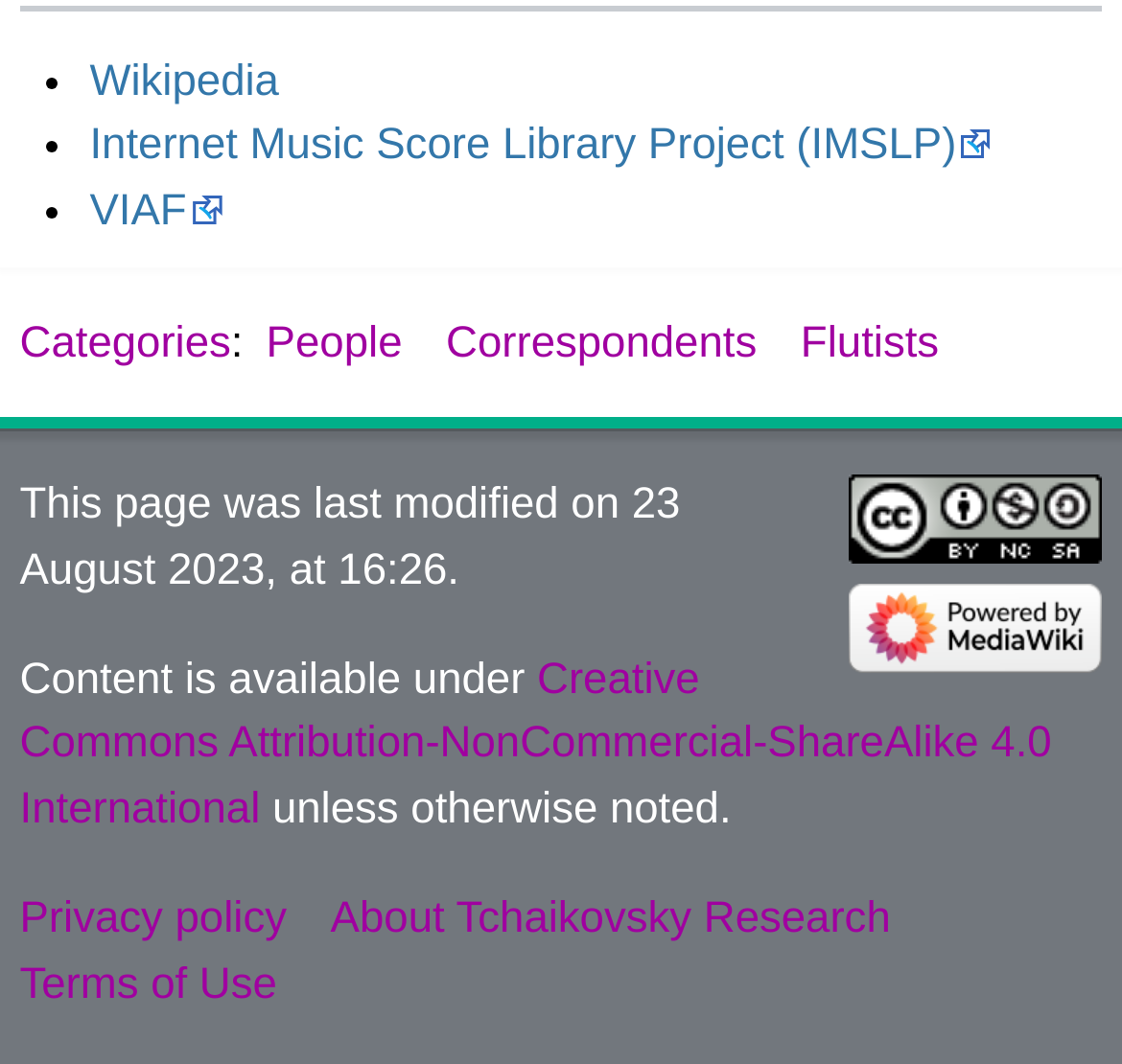Identify the bounding box coordinates for the element that needs to be clicked to fulfill this instruction: "Check Creative Commons Attribution-NonCommercial-ShareAlike 4.0 International". Provide the coordinates in the format of four float numbers between 0 and 1: [left, top, right, bottom].

[0.757, 0.463, 0.982, 0.509]